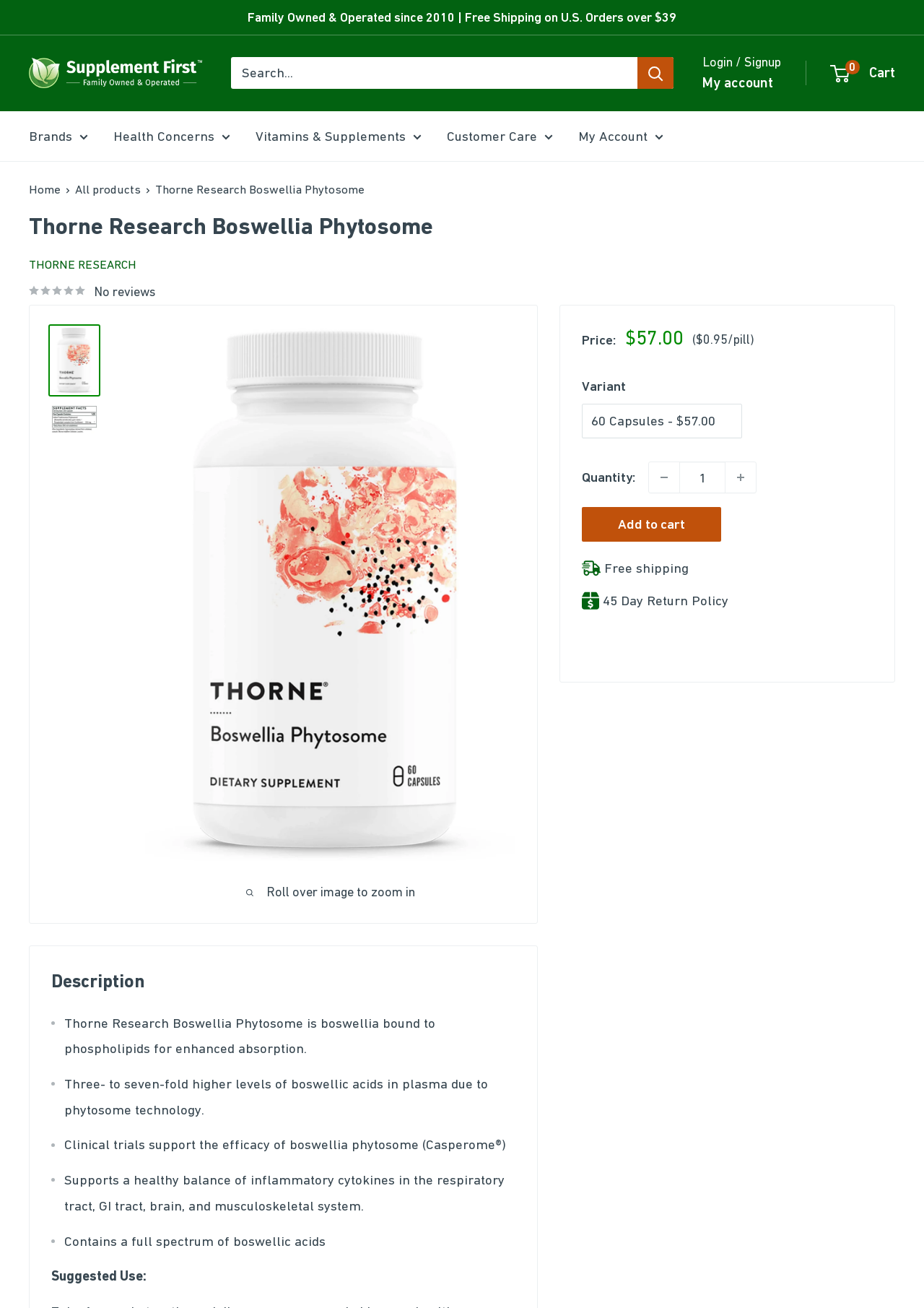Provide a single word or phrase answer to the question: 
What is the brand of the product?

Thorne Research